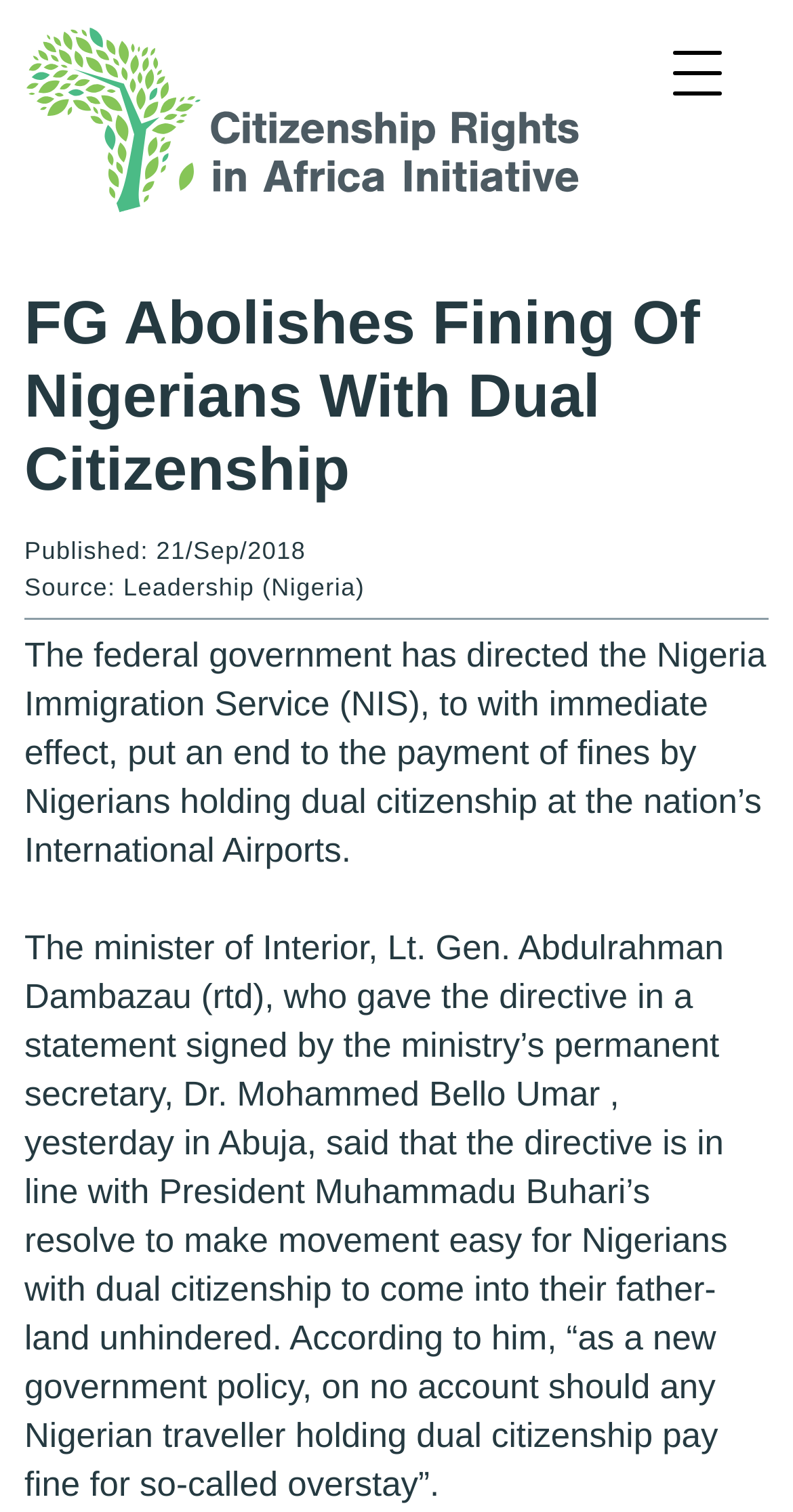Consider the image and give a detailed and elaborate answer to the question: 
Who gave the directive to stop fining Nigerians with dual citizenship?

I found the answer by reading the text in the webpage, specifically the sentence 'The minister of Interior, Lt. Gen. Abdulrahman Dambazau (rtd), who gave the directive in a statement signed by the ministry’s permanent secretary, Dr. Mohammed Bello Umar, yesterday in Abuja...' which indicates that Lt. Gen. Abdulrahman Dambazau is the one who gave the directive.